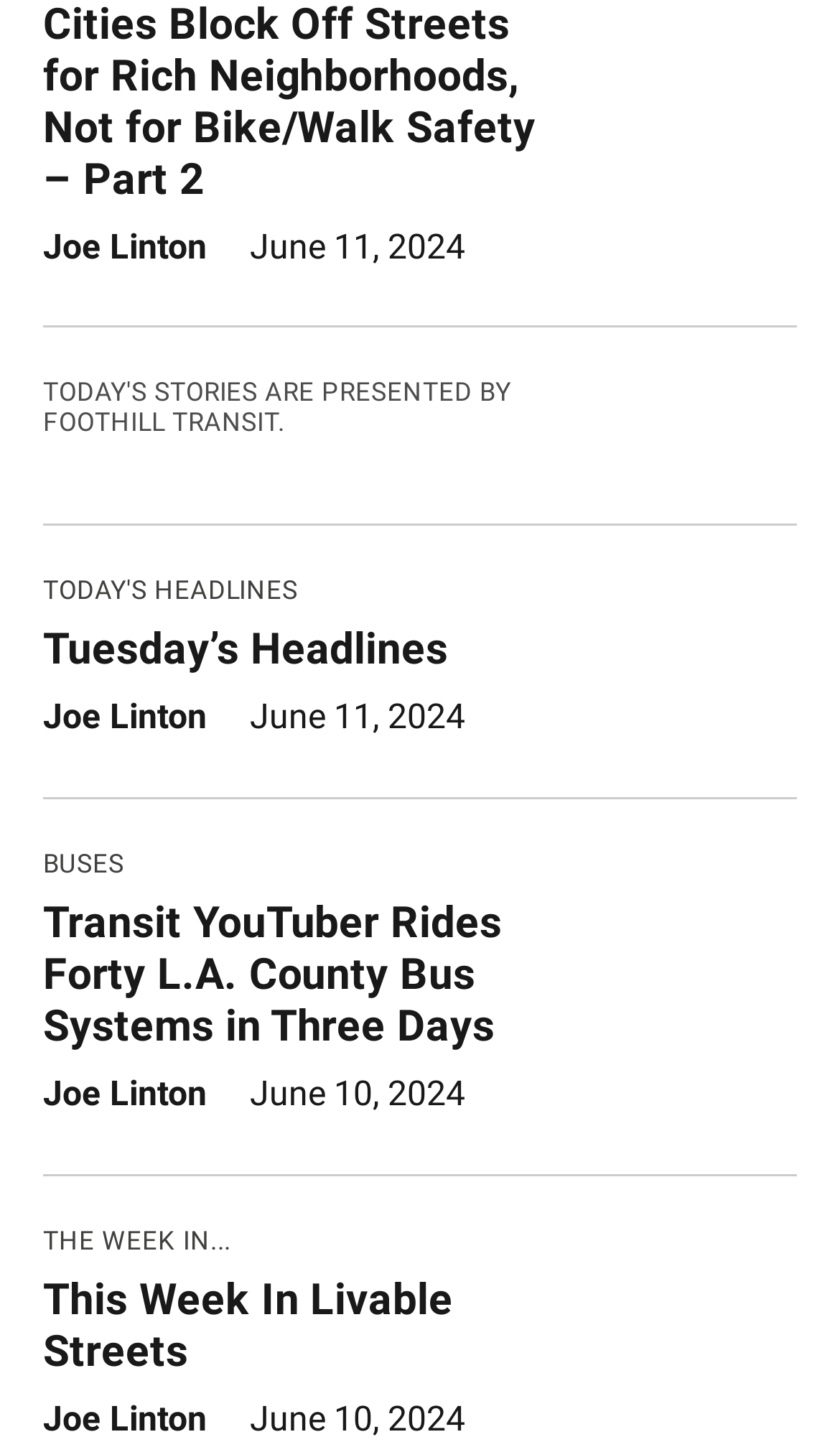Who is the author of the articles? Please answer the question using a single word or phrase based on the image.

Joe Linton